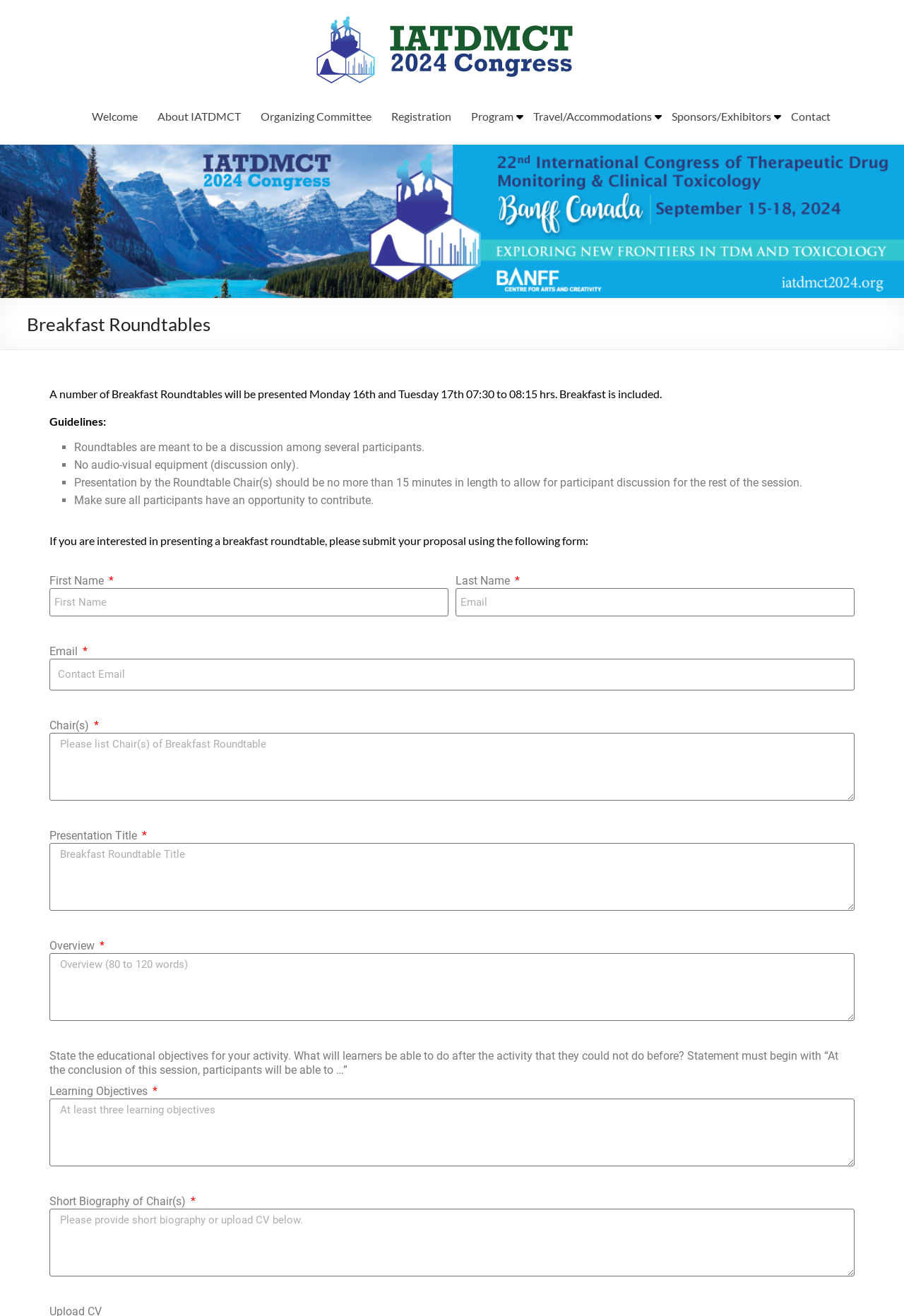Show the bounding box coordinates of the element that should be clicked to complete the task: "Fill in the 'First Name' field".

[0.055, 0.447, 0.496, 0.468]